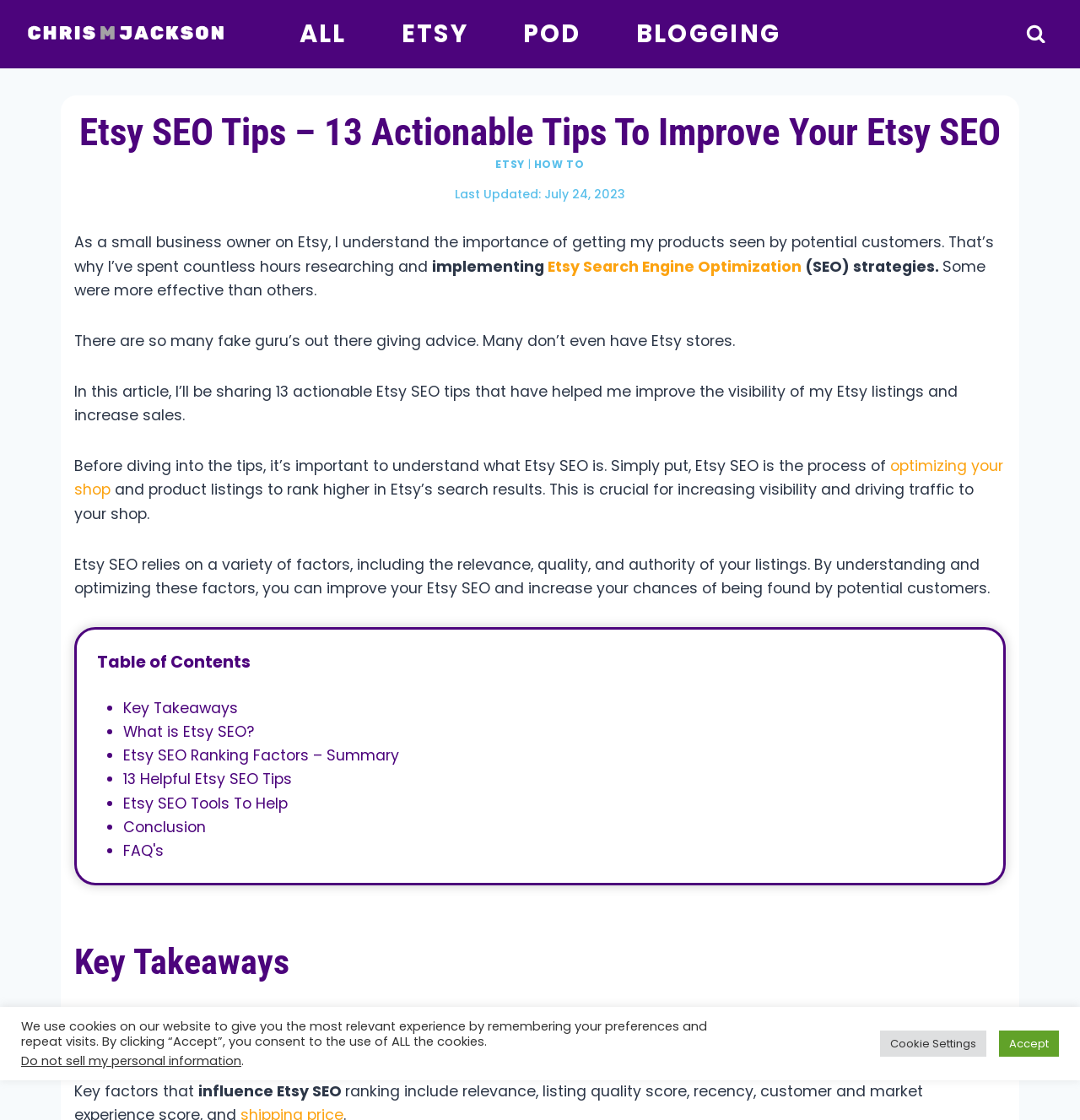Determine the webpage's heading and output its text content.

Etsy SEO Tips – 13 Actionable Tips To Improve Your Etsy SEO